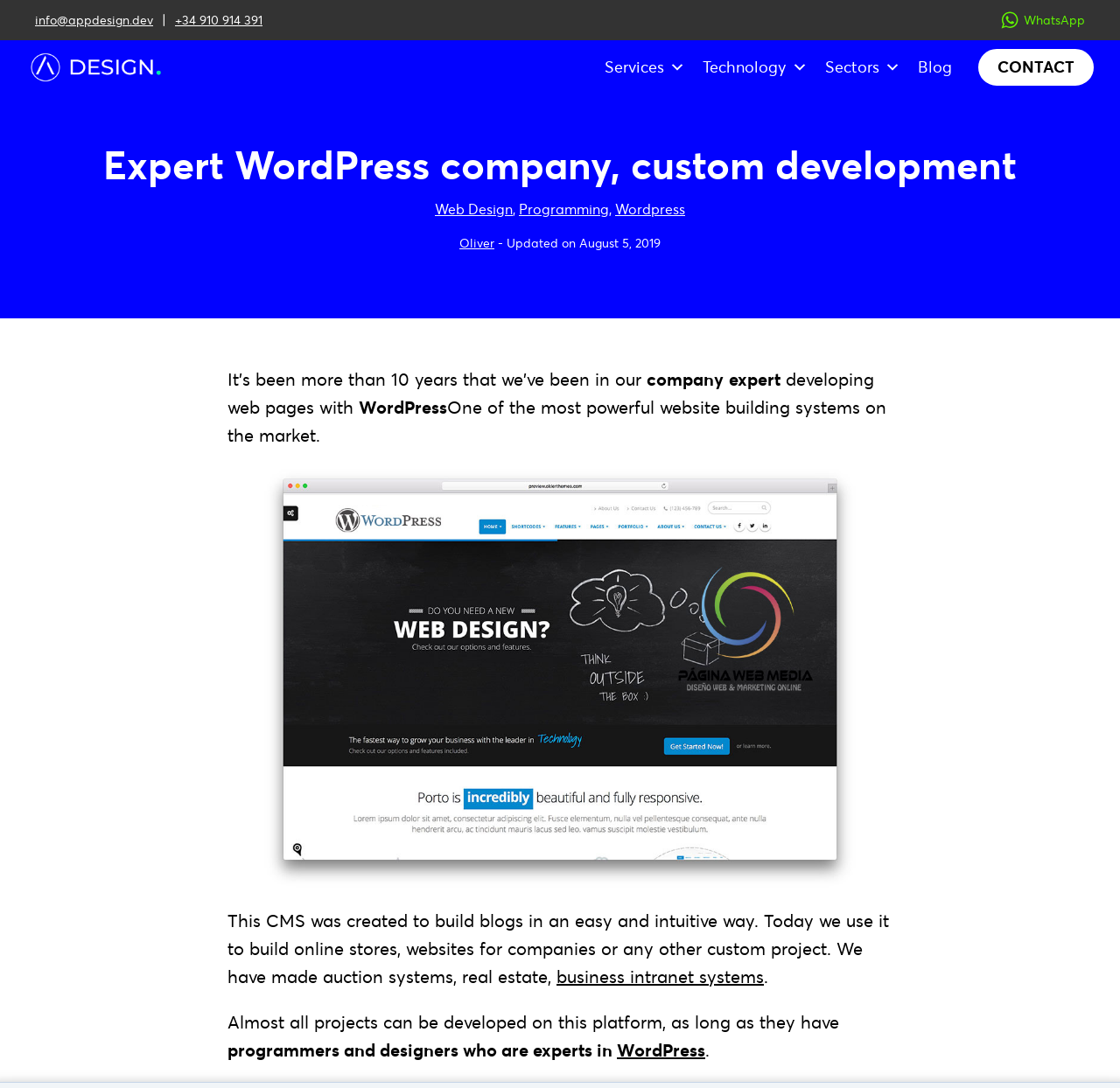What is the phone number to contact?
Please provide a comprehensive answer based on the details in the screenshot.

The phone number to contact is obtained from the link '+34 910 914 391' located at the top right corner of the webpage.